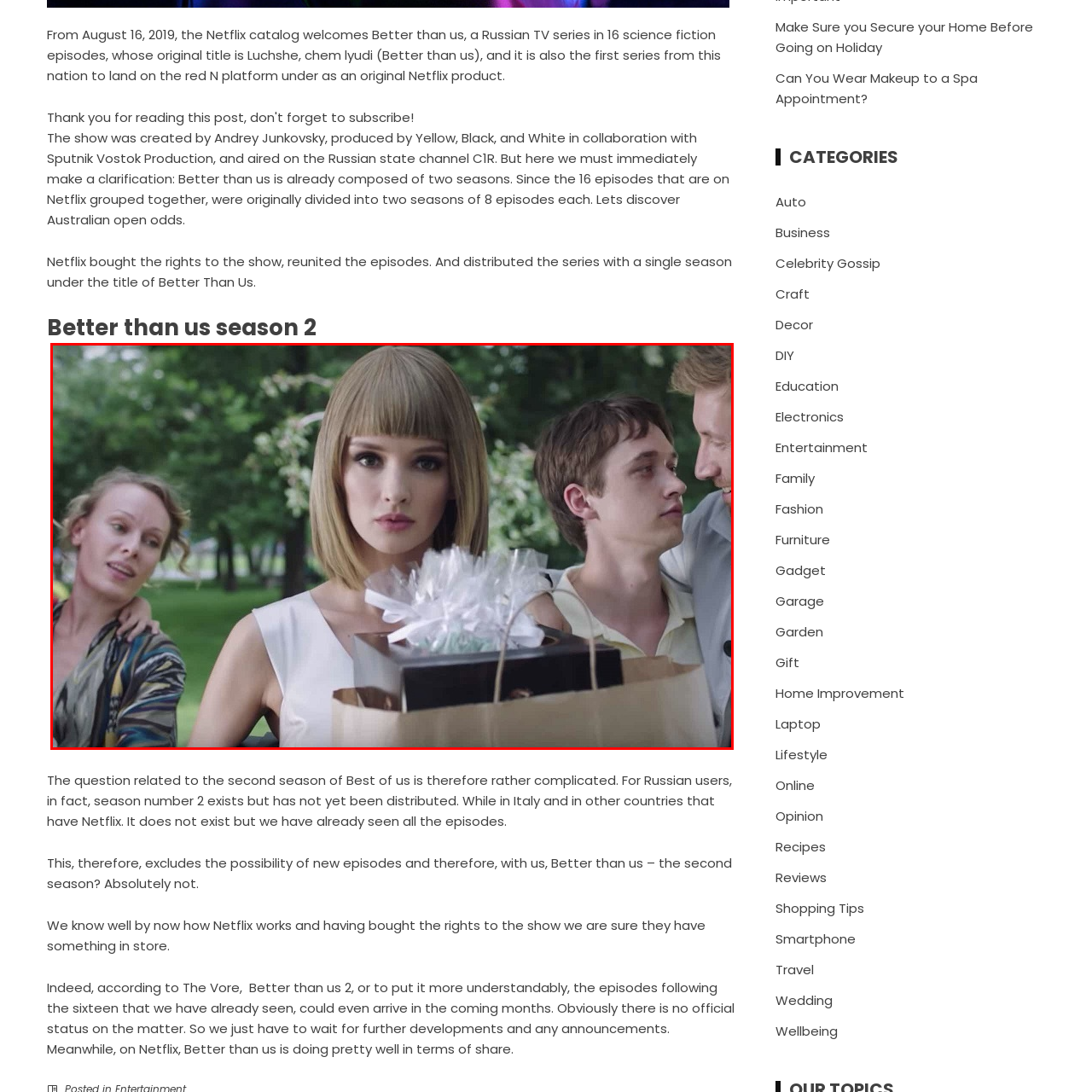How many male characters are surrounding the central character?
Review the image area surrounded by the red bounding box and give a detailed answer to the question.

The caption explicitly states that there are two male characters surrounding the central character, one appearing supportive and the other slightly apprehensive, which adds to the dramatic tension of the moment.